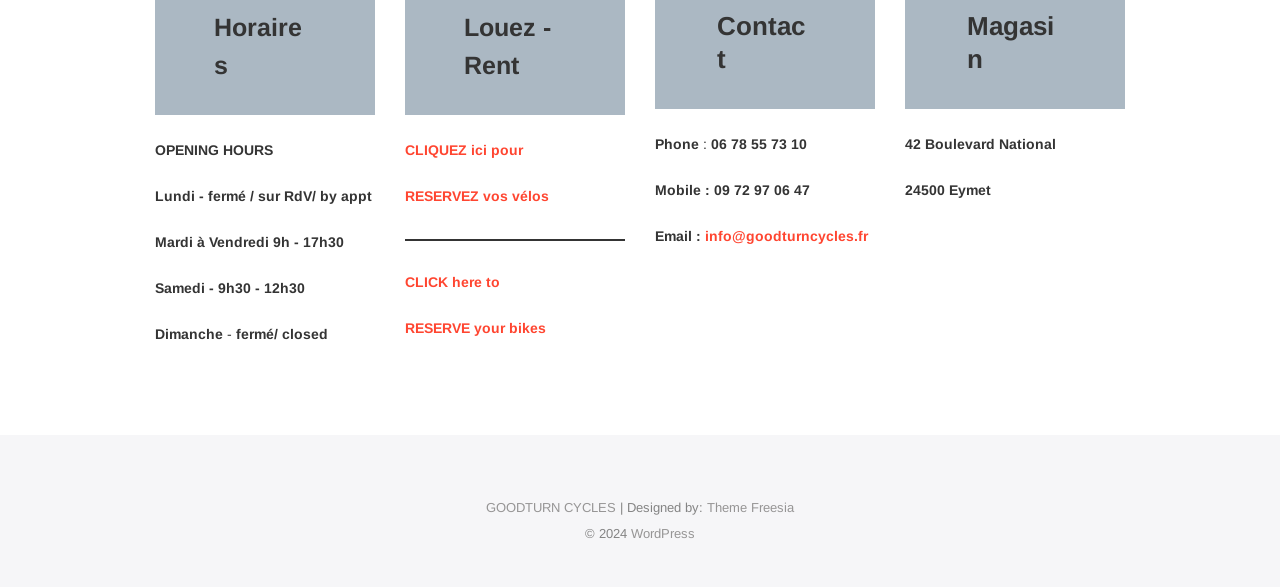Identify the bounding box coordinates of the section that should be clicked to achieve the task described: "Call the phone number".

[0.555, 0.231, 0.63, 0.259]